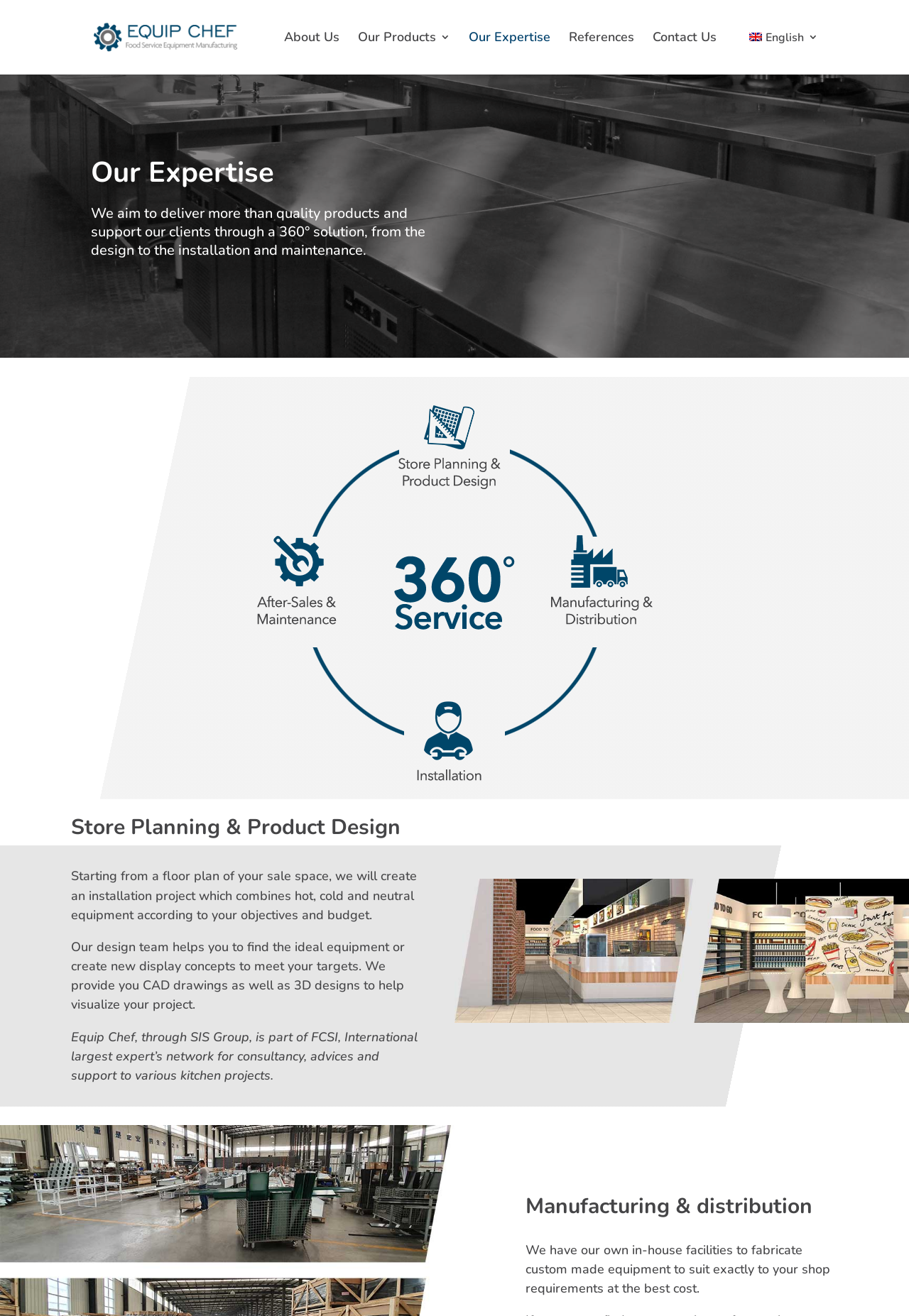What is the benefit of Equipchef China's in-house facilities?
Look at the image and provide a short answer using one word or a phrase.

Best cost